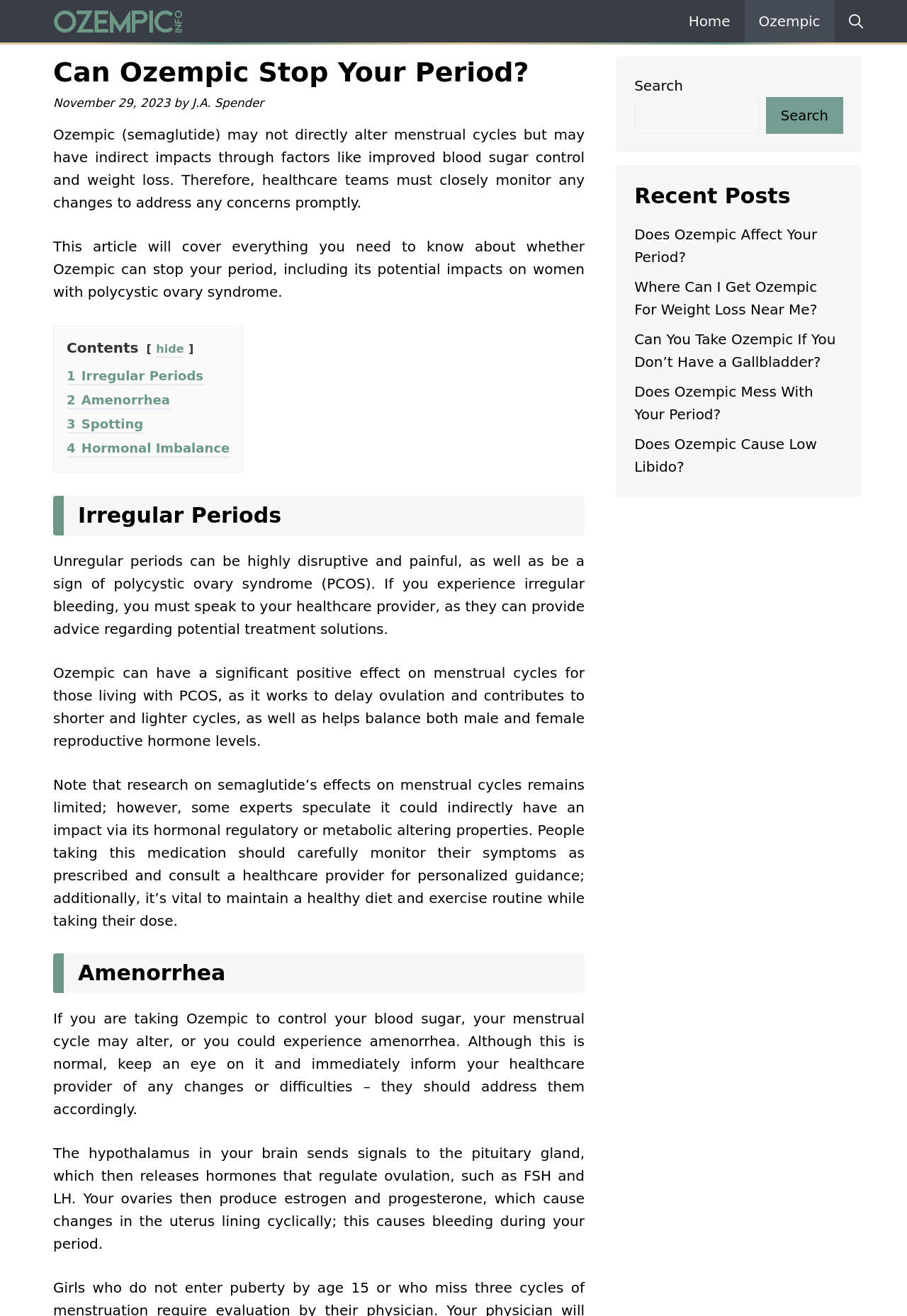Provide the bounding box coordinates of the area you need to click to execute the following instruction: "Read the article about Irregular Periods".

[0.059, 0.377, 0.645, 0.407]